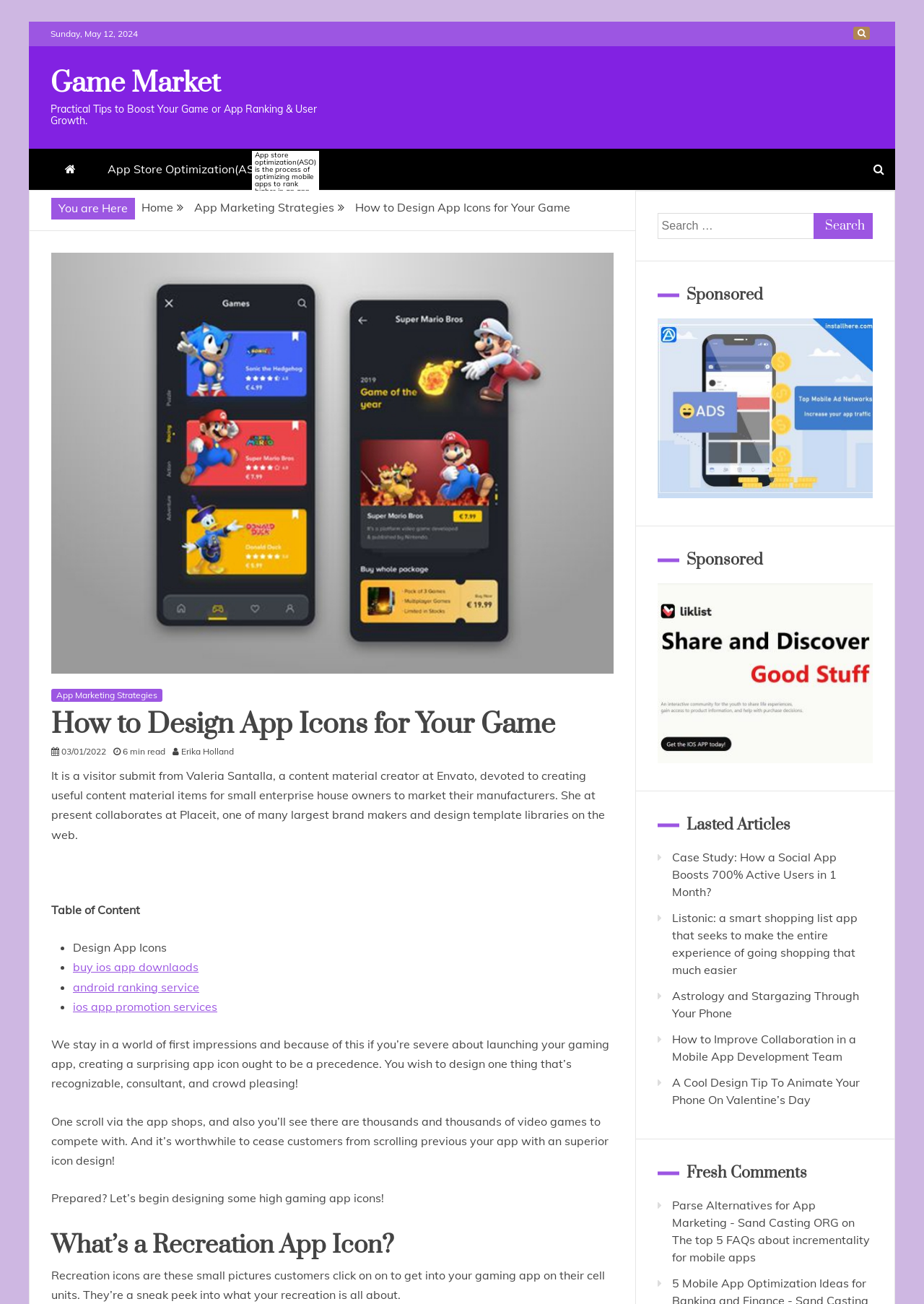Who is the author of this guest post?
Look at the screenshot and provide an in-depth answer.

The author of this guest post is mentioned in the text as 'Valeria Santalla, a content creator at Envato, dedicated to creating useful content items for small business owners to market their brands.'